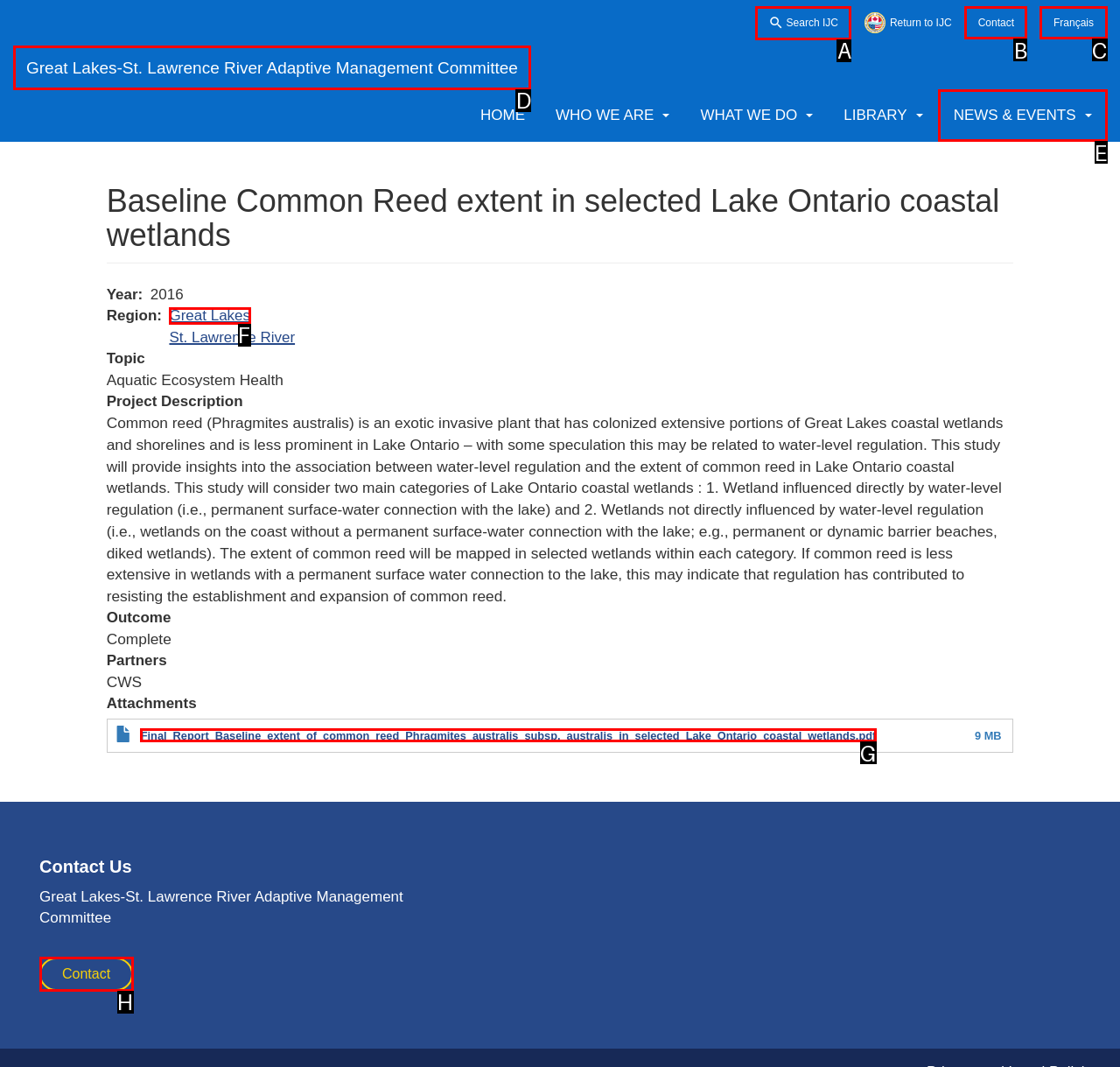Match the description: Contact to one of the options shown. Reply with the letter of the best match.

B